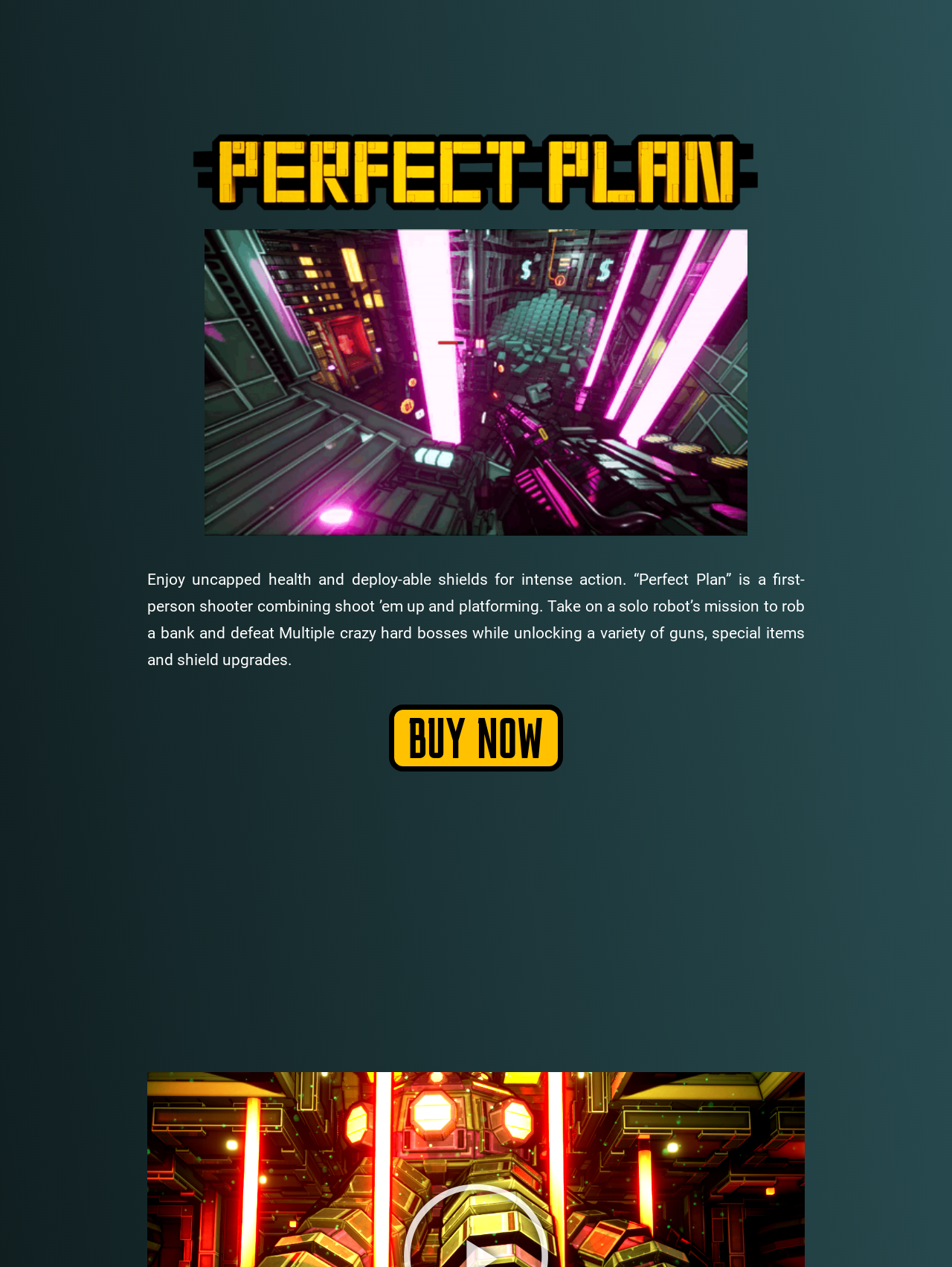Can you find the bounding box coordinates for the UI element given this description: "BUY NOW"? Provide the coordinates as four float numbers between 0 and 1: [left, top, right, bottom].

[0.408, 0.556, 0.592, 0.609]